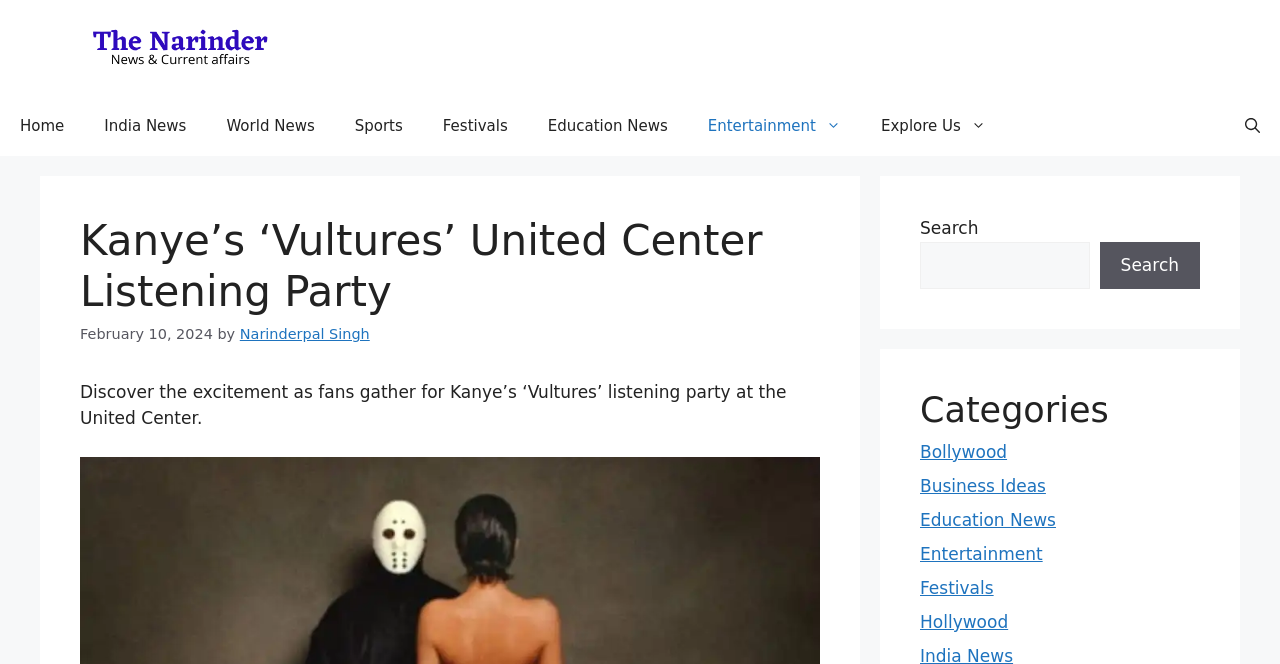Identify the bounding box coordinates for the UI element described as: "Sports". The coordinates should be provided as four floats between 0 and 1: [left, top, right, bottom].

[0.261, 0.145, 0.33, 0.236]